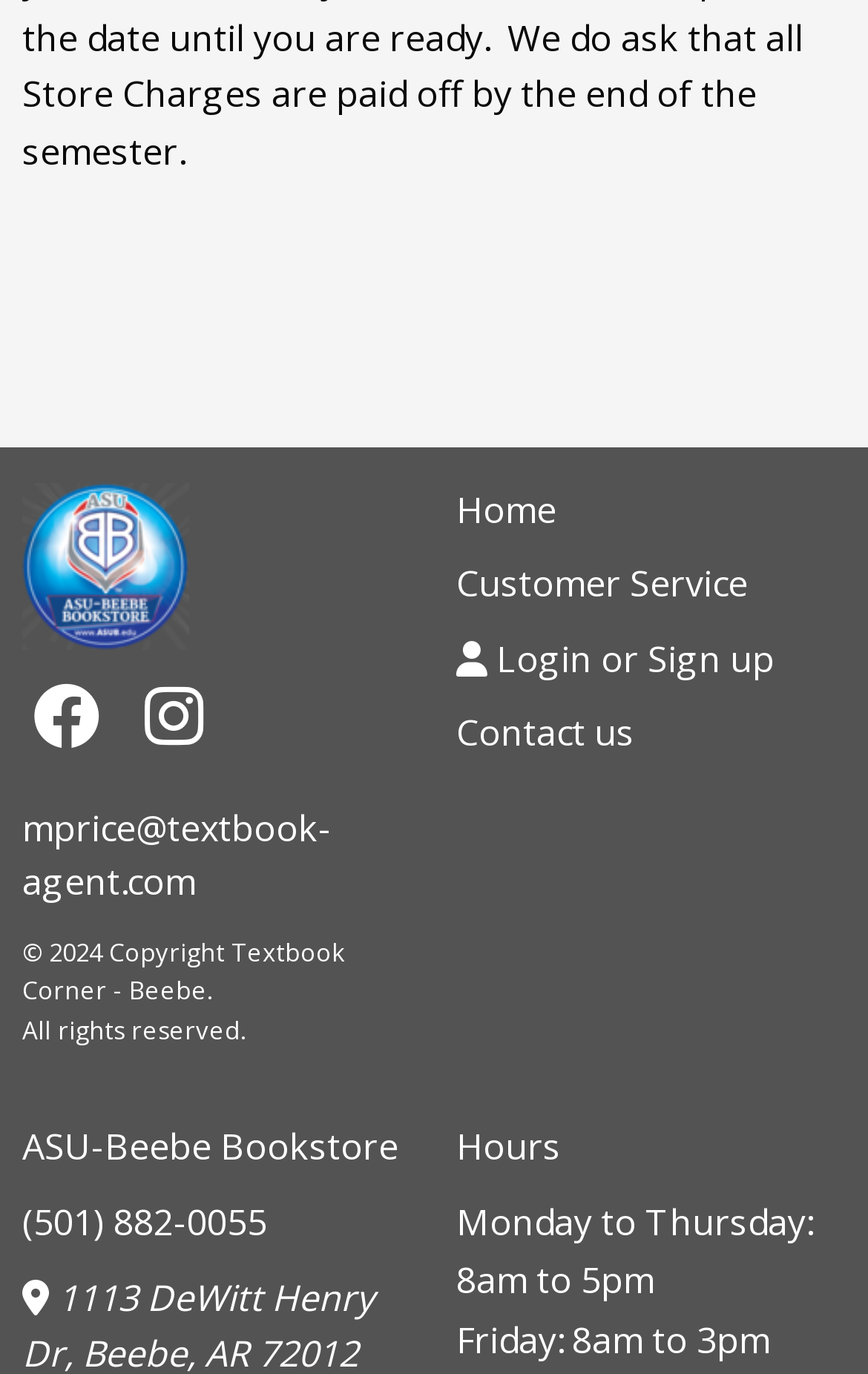Determine the bounding box coordinates for the clickable element to execute this instruction: "Call the ASU-Beebe Bookstore". Provide the coordinates as four float numbers between 0 and 1, i.e., [left, top, right, bottom].

[0.026, 0.871, 0.308, 0.907]